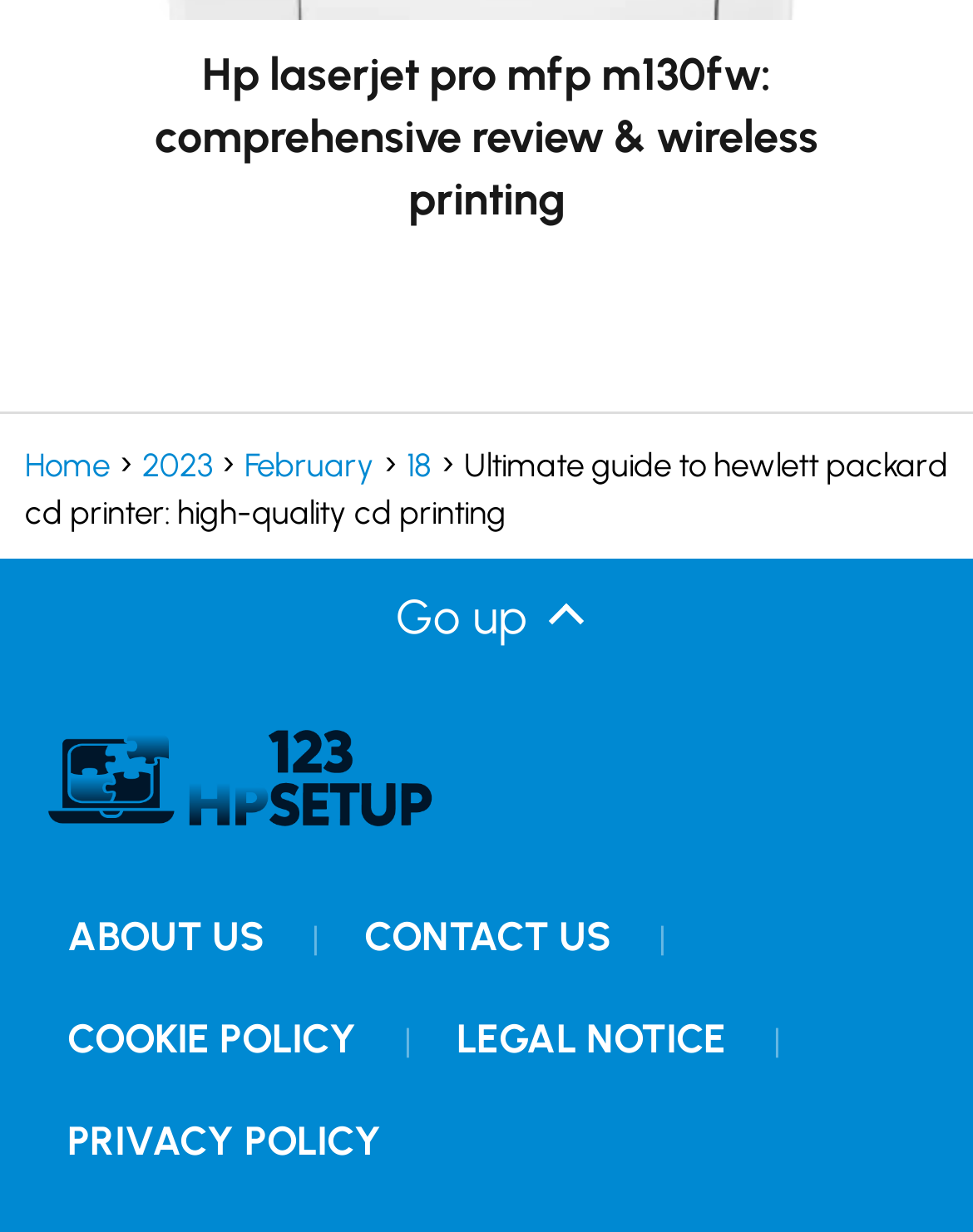Could you indicate the bounding box coordinates of the region to click in order to complete this instruction: "Search for something".

None